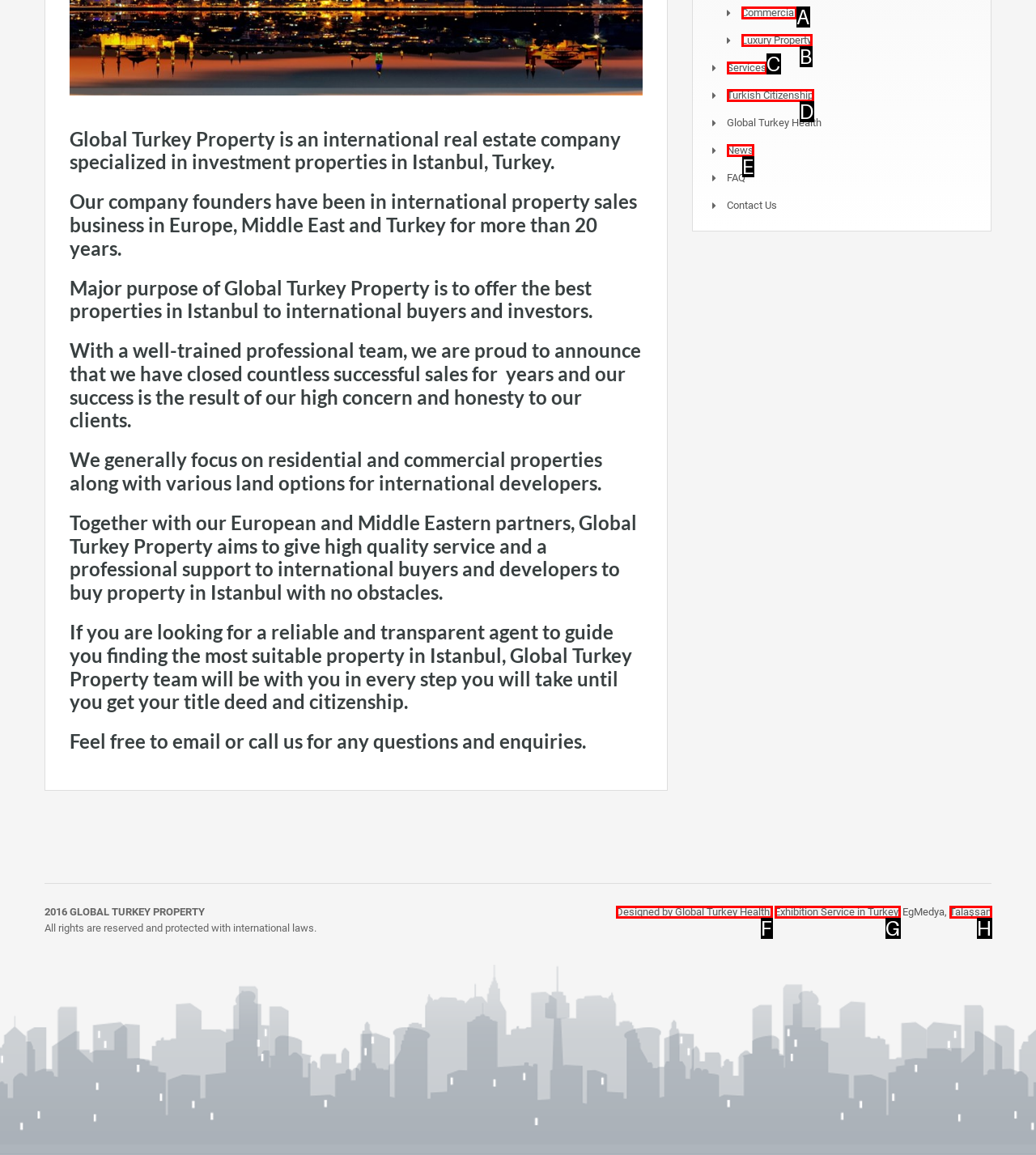Based on the description: Designed by Global Turkey Health,, select the HTML element that best fits. Reply with the letter of the correct choice from the options given.

F